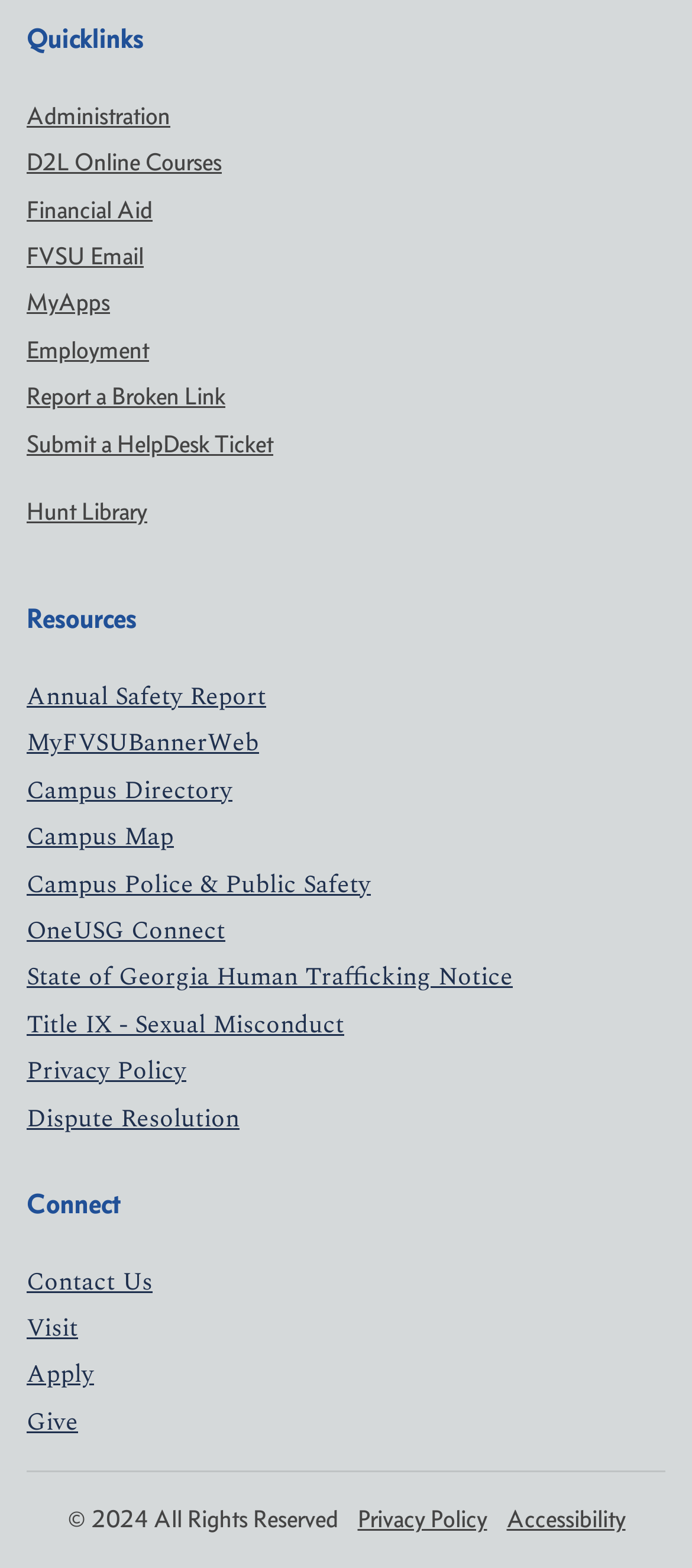Please determine the bounding box coordinates for the UI element described as: "Employment".

[0.038, 0.214, 0.215, 0.233]